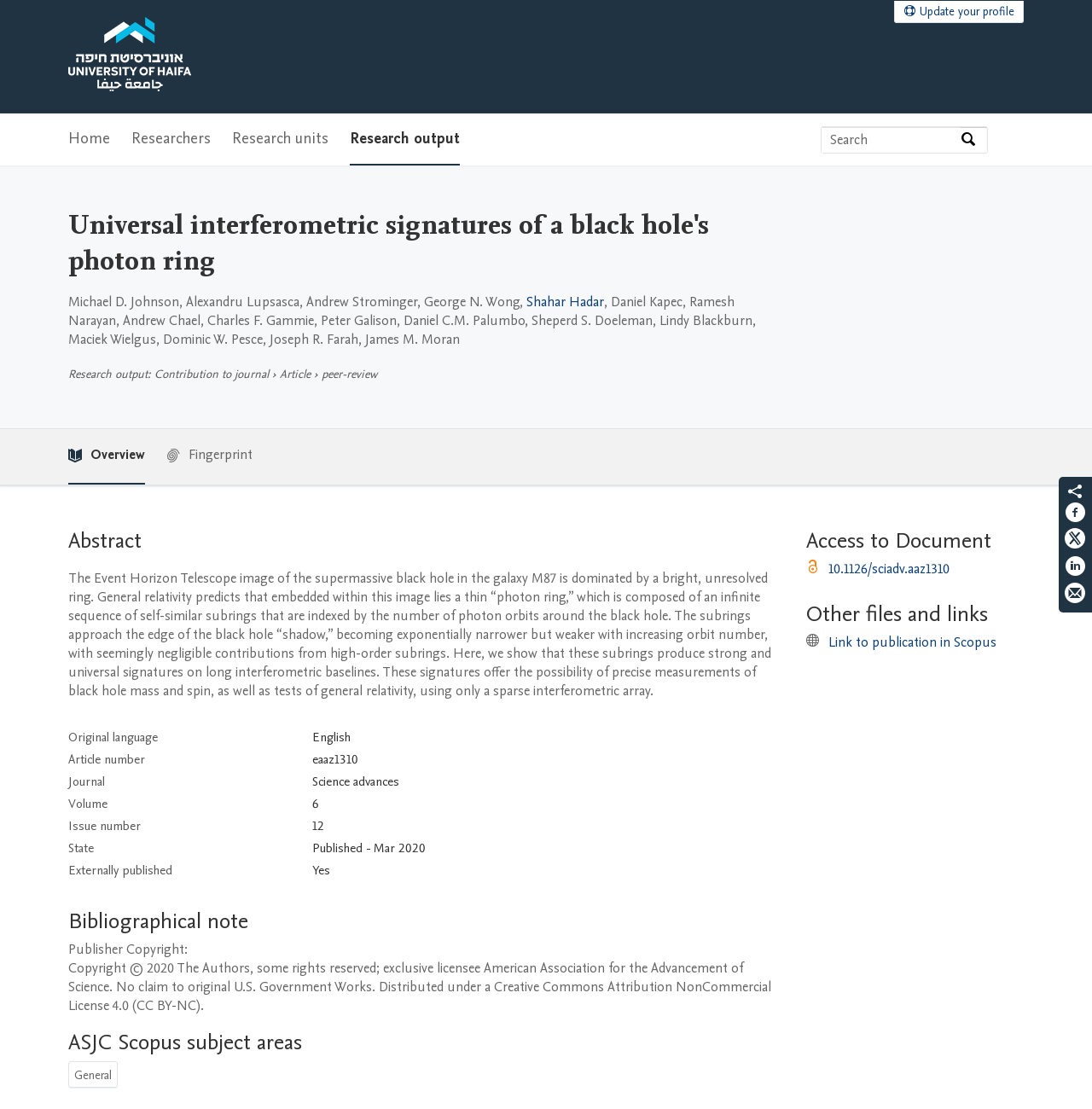Please specify the coordinates of the bounding box for the element that should be clicked to carry out this instruction: "Read the abstract". The coordinates must be four float numbers between 0 and 1, formatted as [left, top, right, bottom].

[0.062, 0.475, 0.712, 0.501]